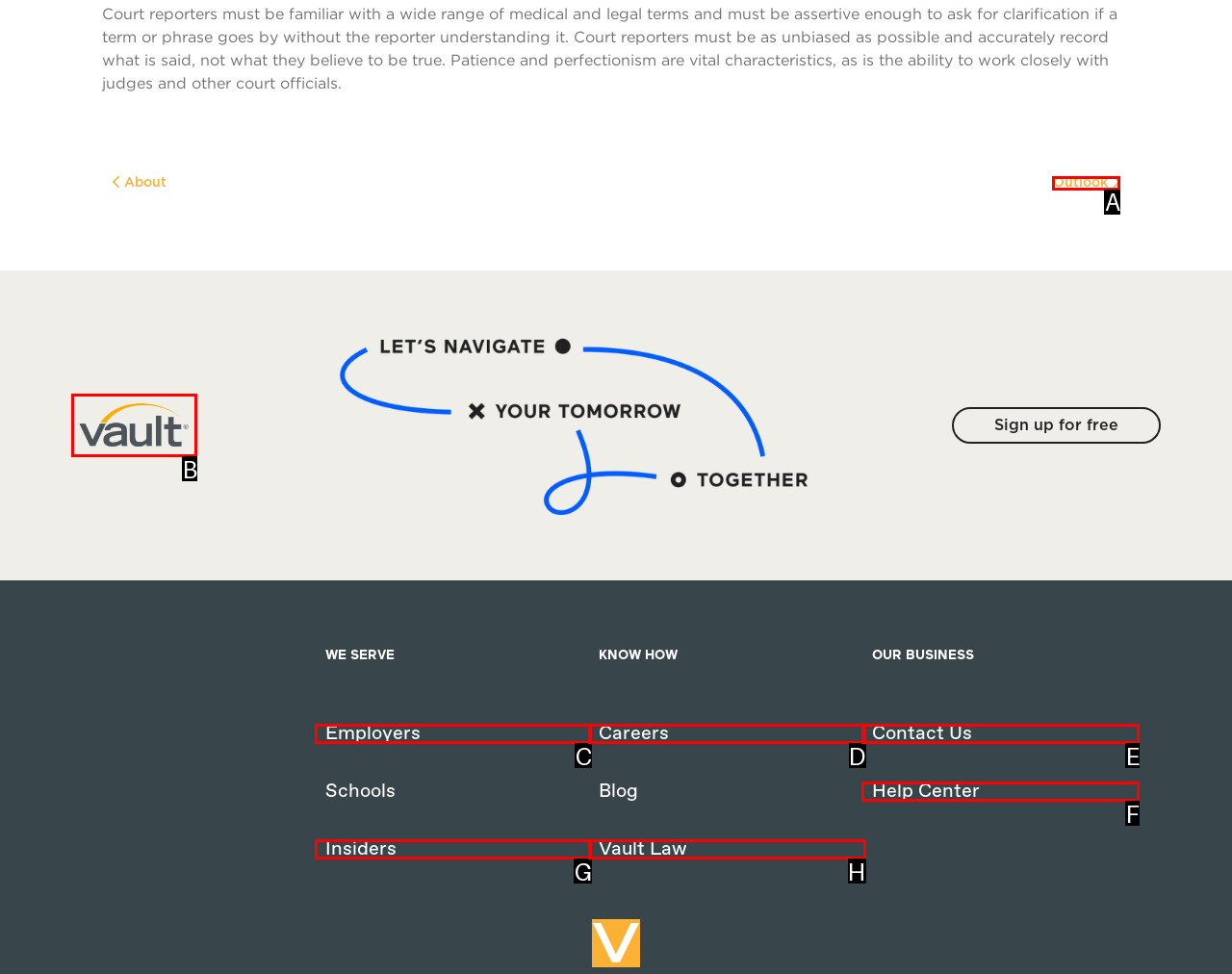Identify the correct UI element to click on to achieve the following task: Follow 365 Respond with the corresponding letter from the given choices.

None